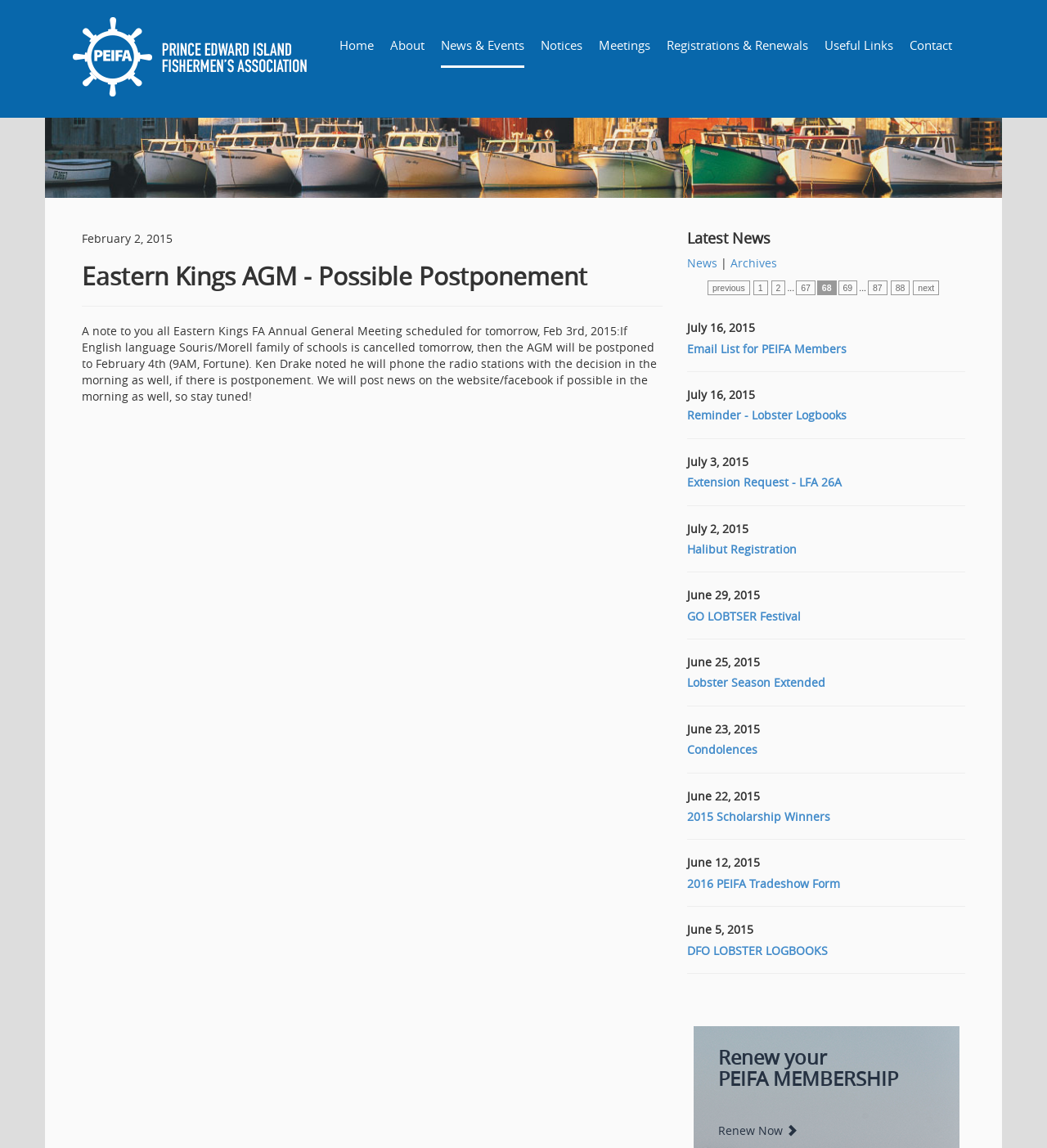Please predict the bounding box coordinates (top-left x, top-left y, bottom-right x, bottom-right y) for the UI element in the screenshot that fits the description: Halibut Registration

[0.656, 0.473, 0.922, 0.484]